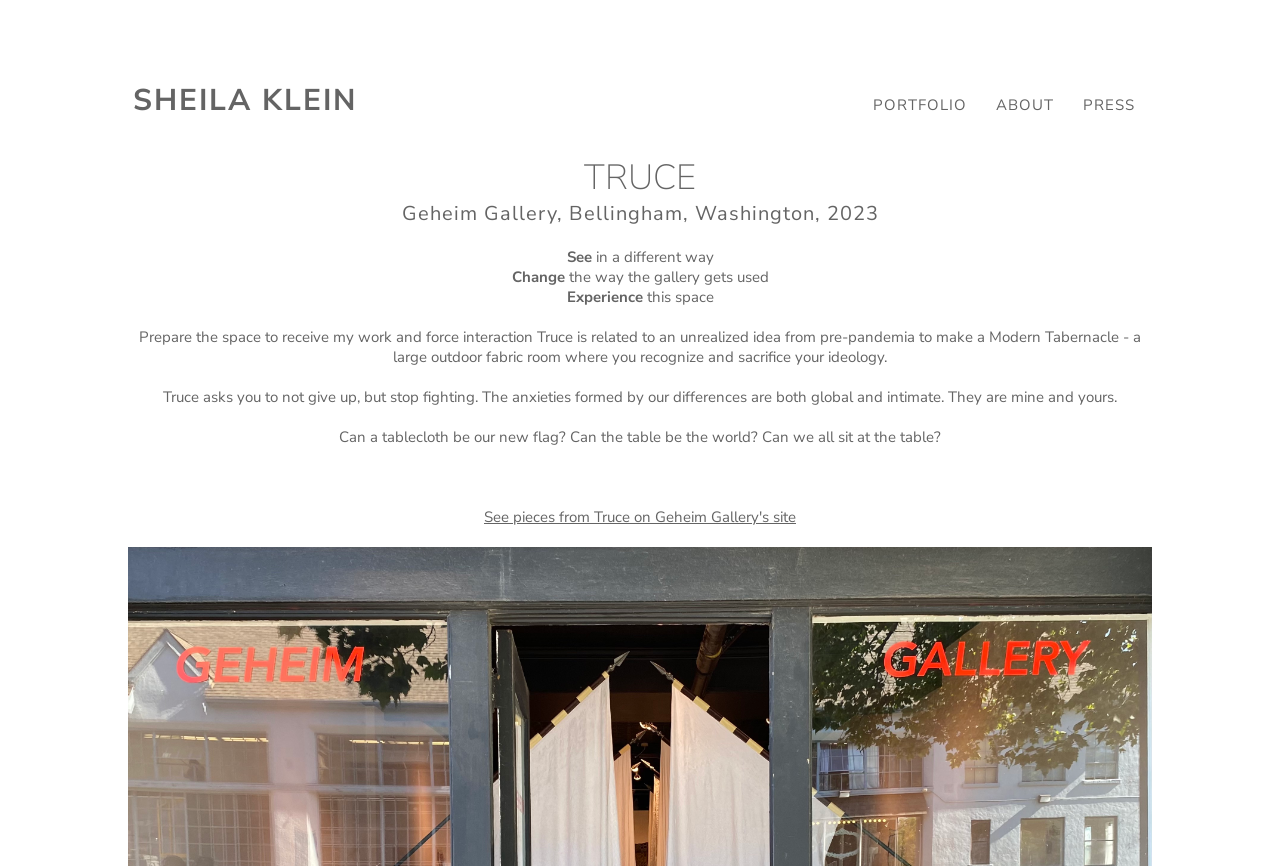Answer the following inquiry with a single word or phrase:
What is the name of the artist?

Sheila Klein